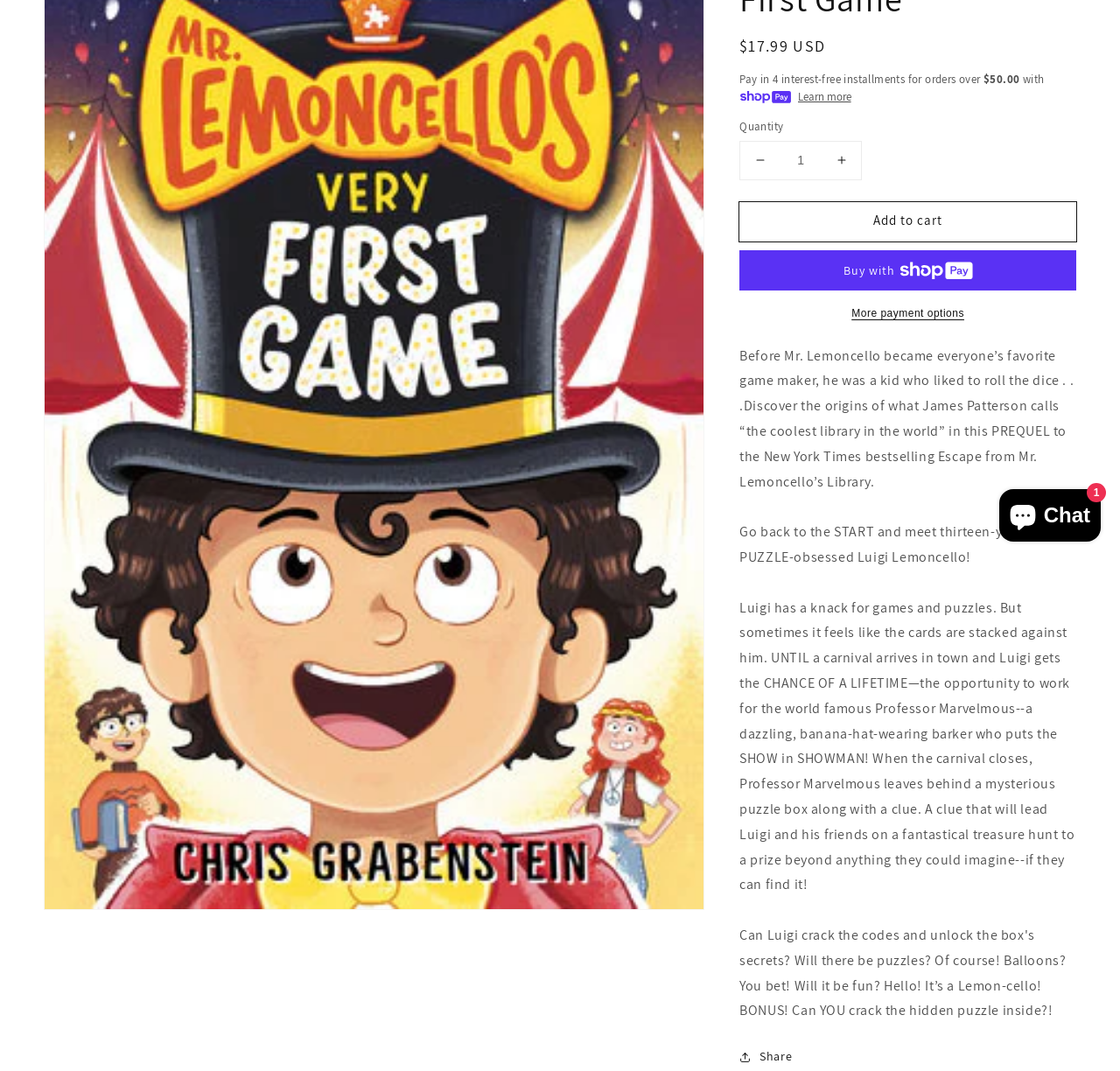Determine the bounding box coordinates of the UI element described by: "Add to cart".

[0.66, 0.188, 0.961, 0.225]